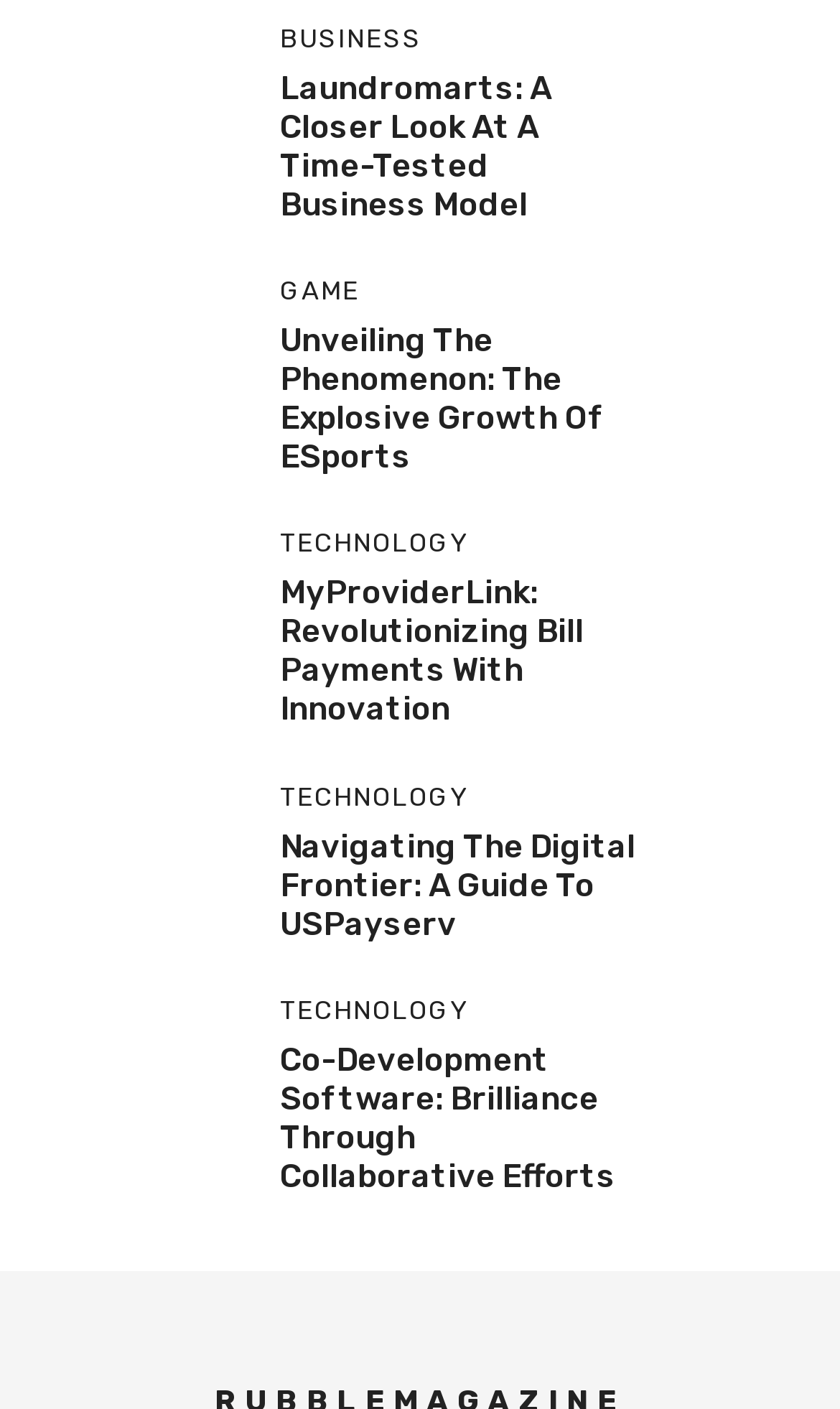How many images are there? Based on the image, give a response in one word or a short phrase.

6